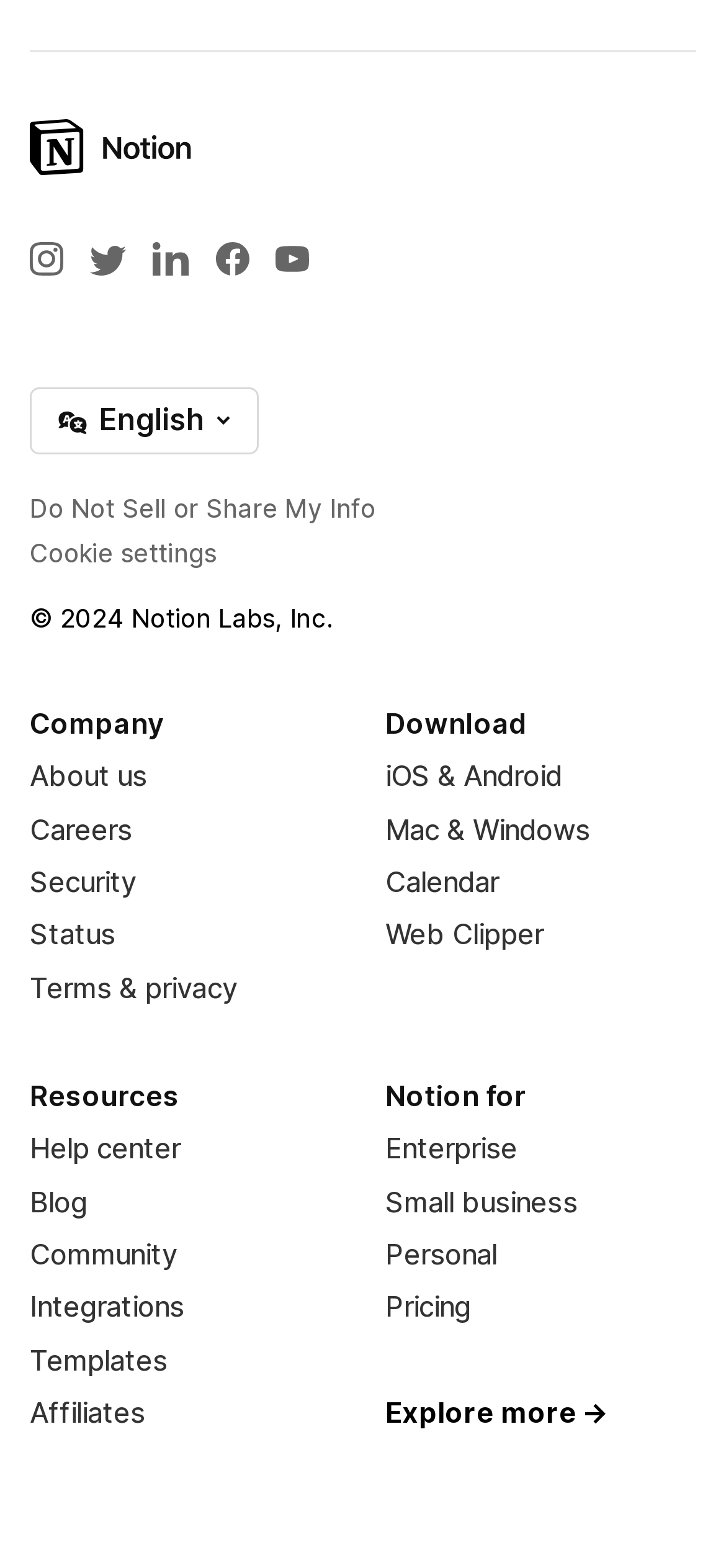Reply to the question with a single word or phrase:
What are the available options for Notion?

Enterprise, Small business, Personal, Pricing, Explore more